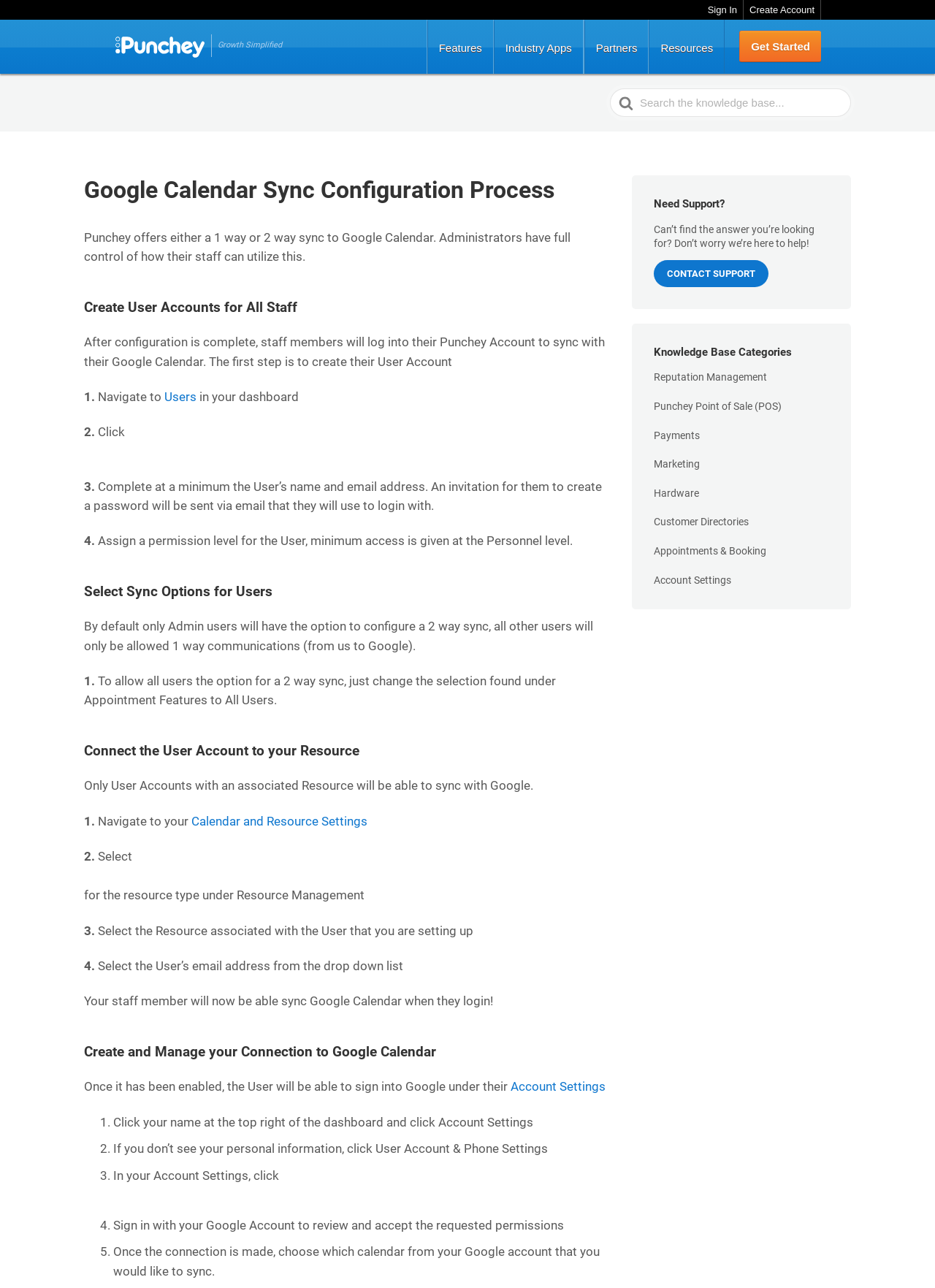Please extract the primary headline from the webpage.

Google Calendar Sync Configuration Process